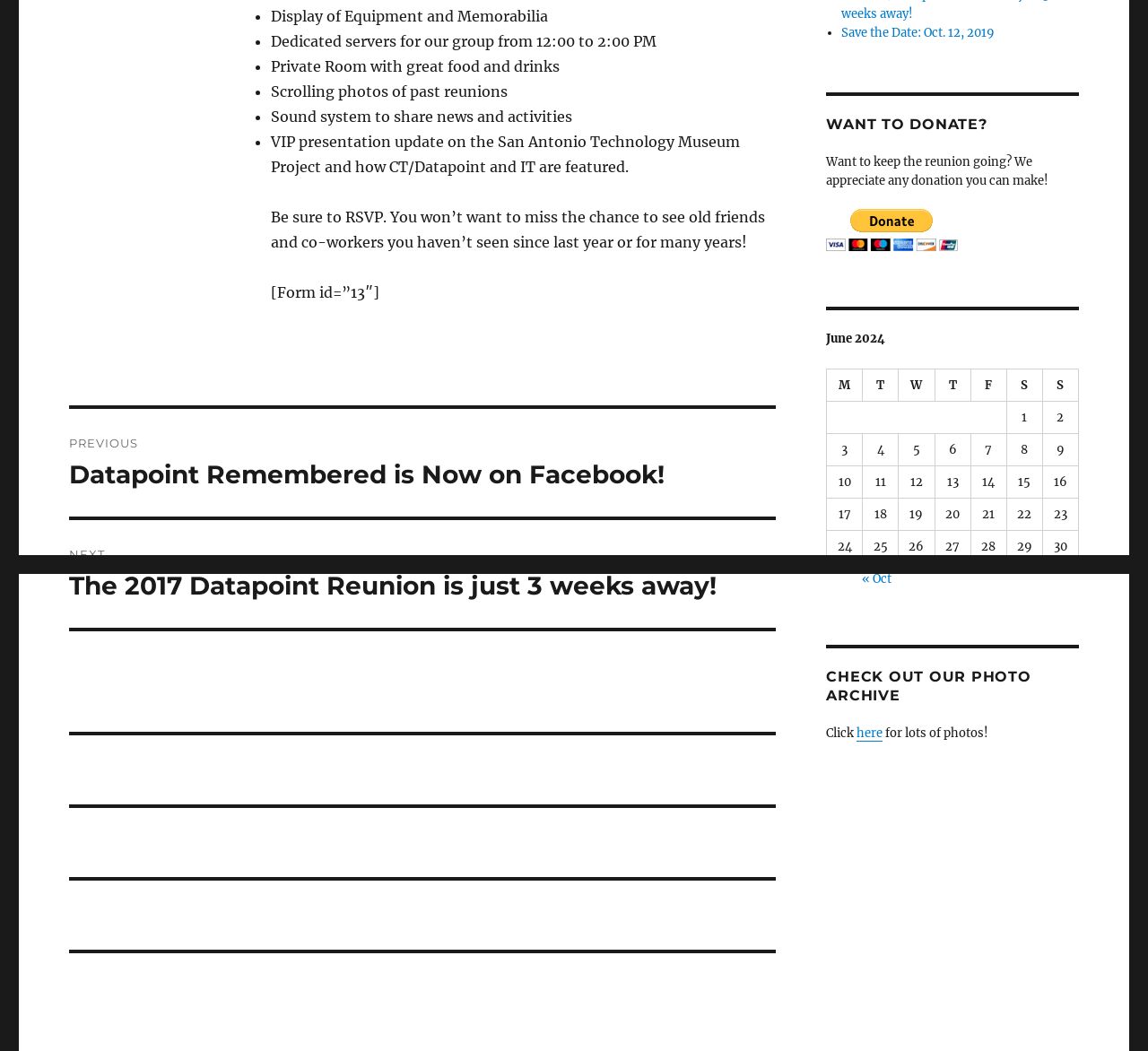Refer to the element description « Oct and identify the corresponding bounding box in the screenshot. Format the coordinates as (top-left x, top-left y, bottom-right x, bottom-right y) with values in the range of 0 to 1.

[0.751, 0.543, 0.777, 0.558]